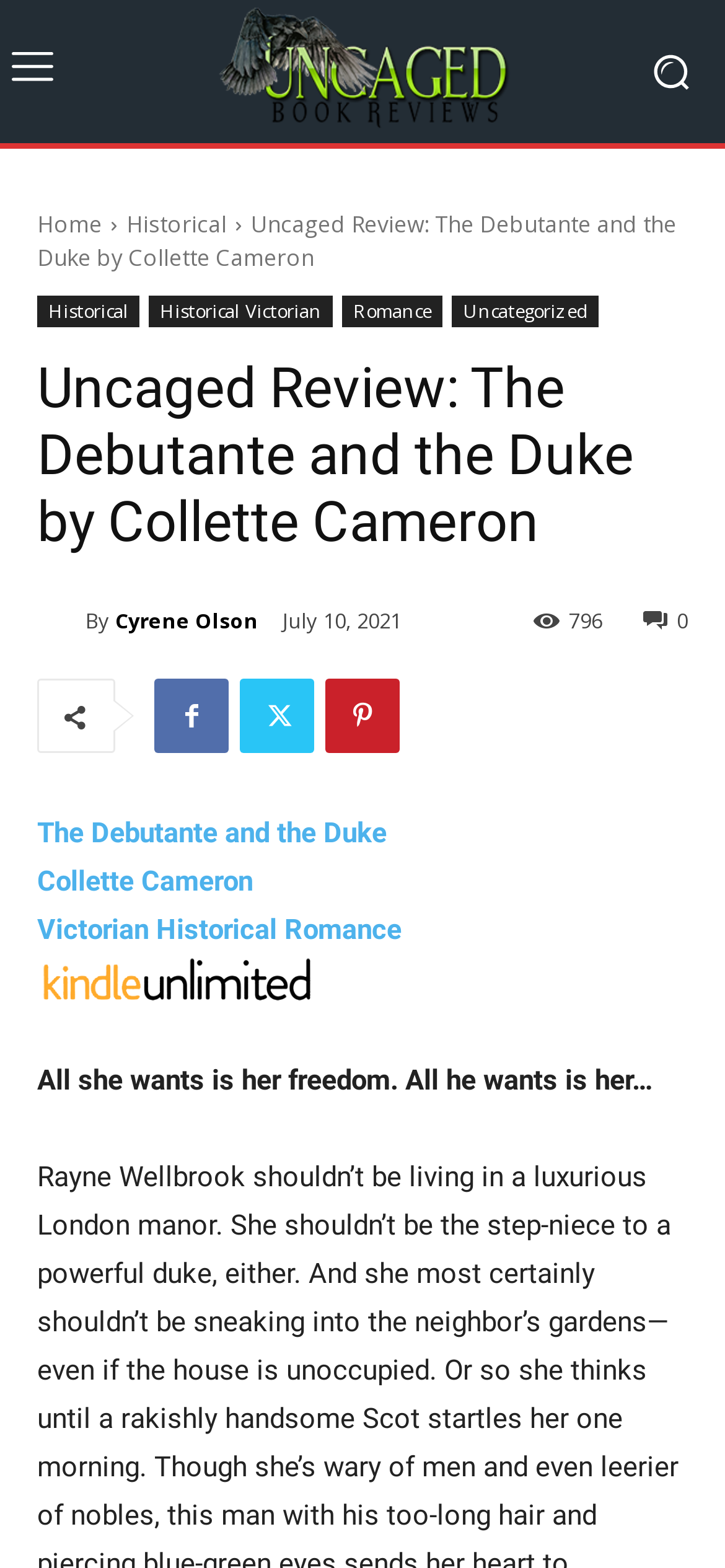Specify the bounding box coordinates of the area that needs to be clicked to achieve the following instruction: "Read the review by Cyrene Olson".

[0.159, 0.378, 0.356, 0.413]